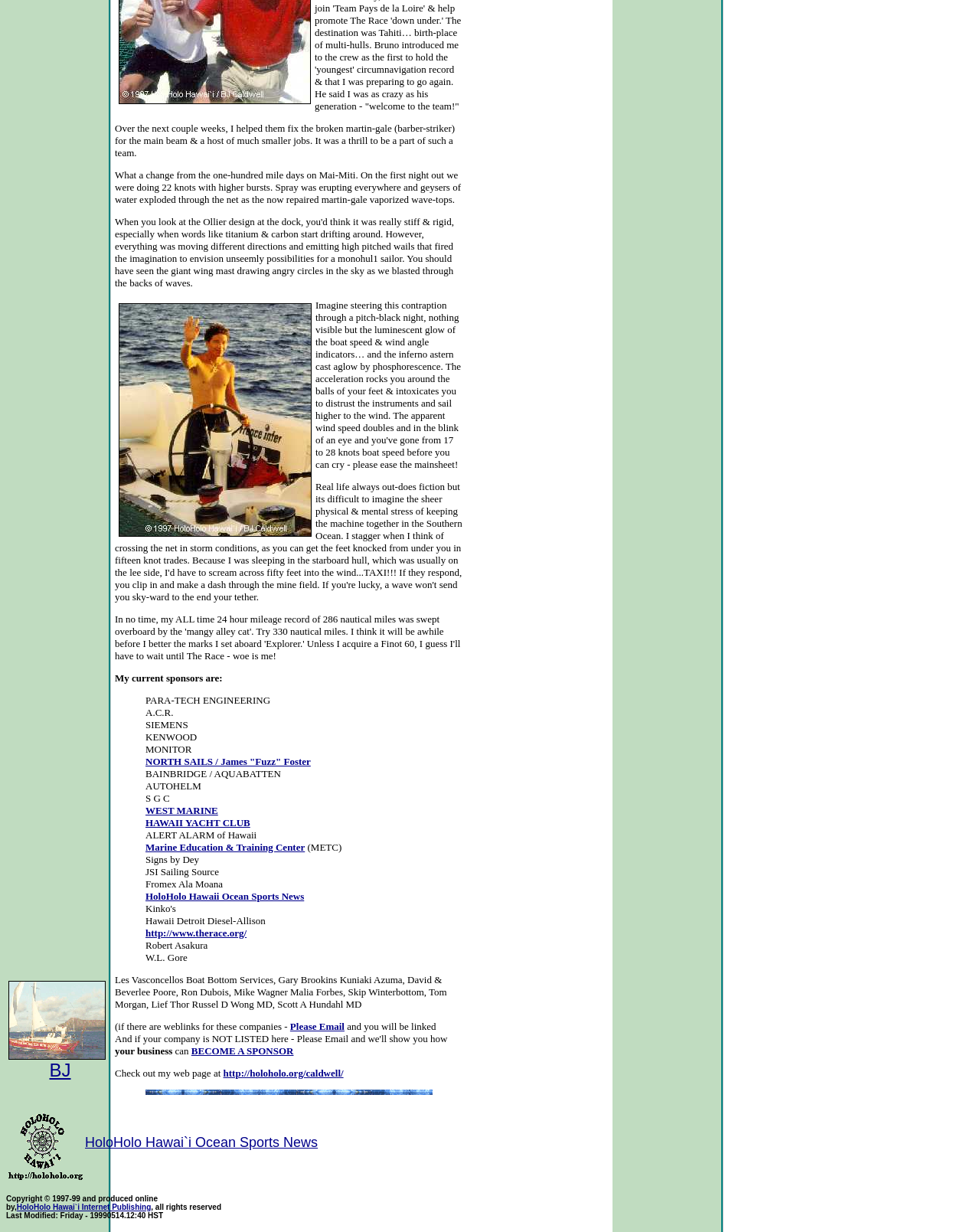What is the last modified date of the webpage?
Craft a detailed and extensive response to the question.

The webpage displays the last modified date at the bottom, which is Friday - 19990514.12:40 HST.